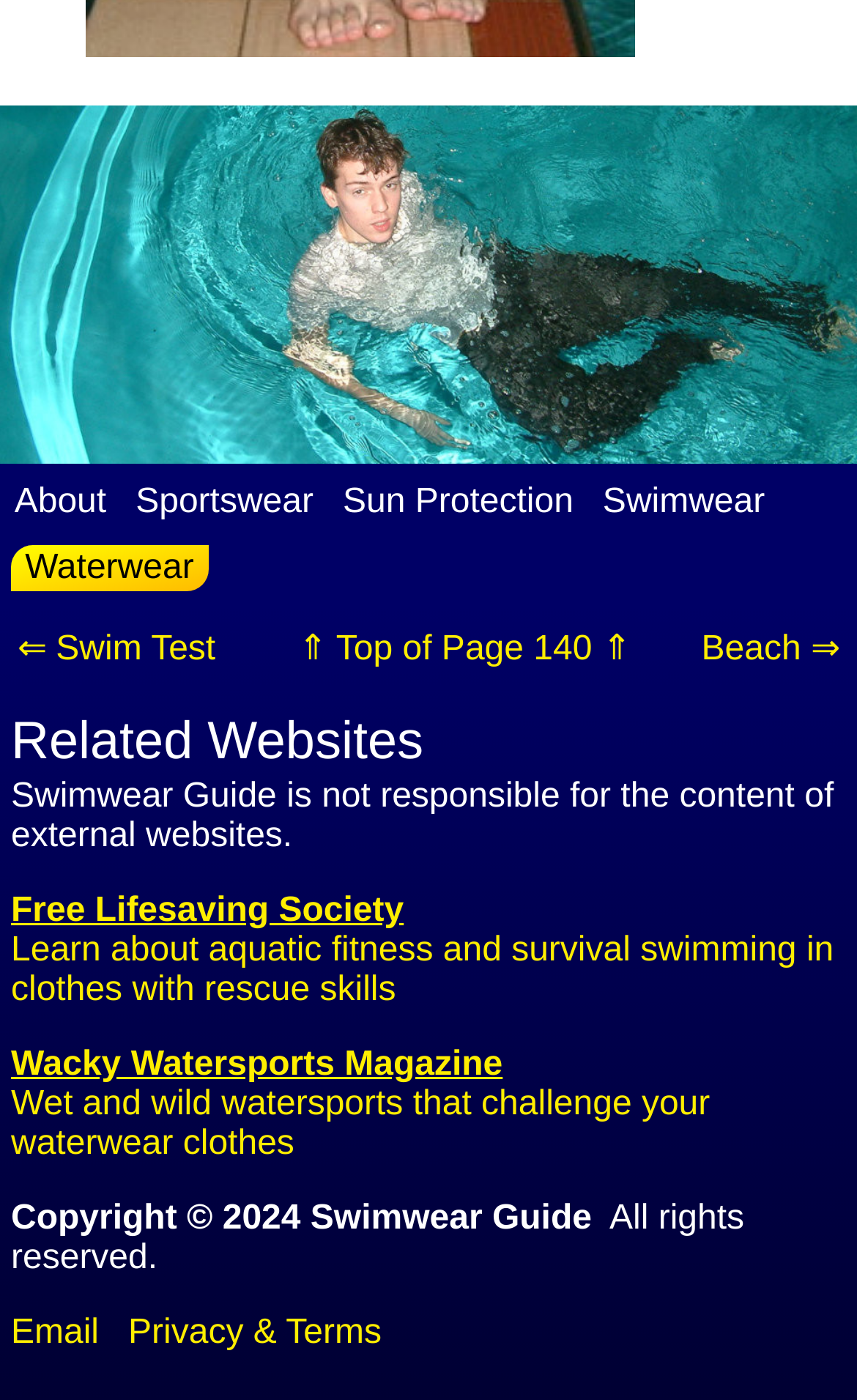Please give a succinct answer using a single word or phrase:
What is the purpose of the 'Email' link?

To contact the website